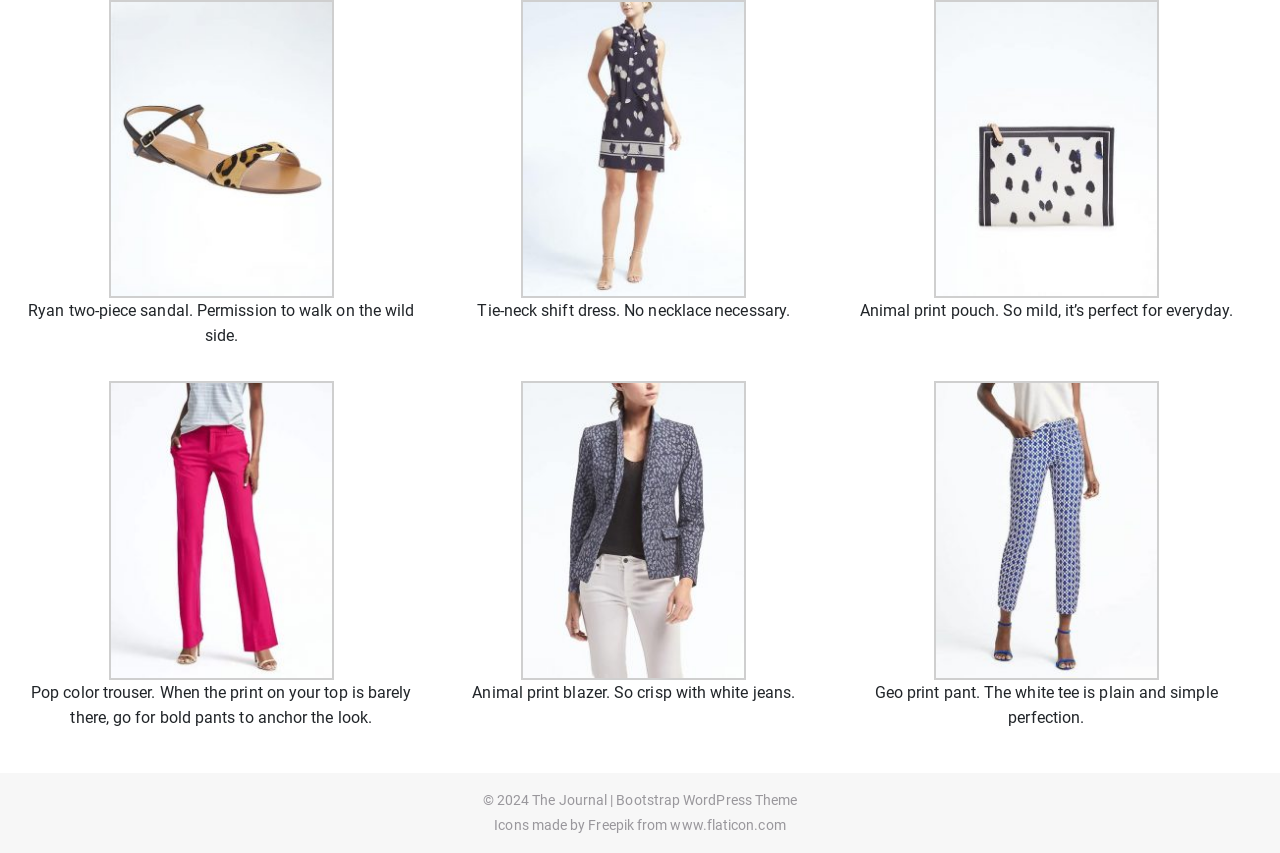Determine the bounding box coordinates of the section I need to click to execute the following instruction: "Learn about Animal print pouch". Provide the coordinates as four float numbers between 0 and 1, i.e., [left, top, right, bottom].

[0.729, 0.162, 0.905, 0.184]